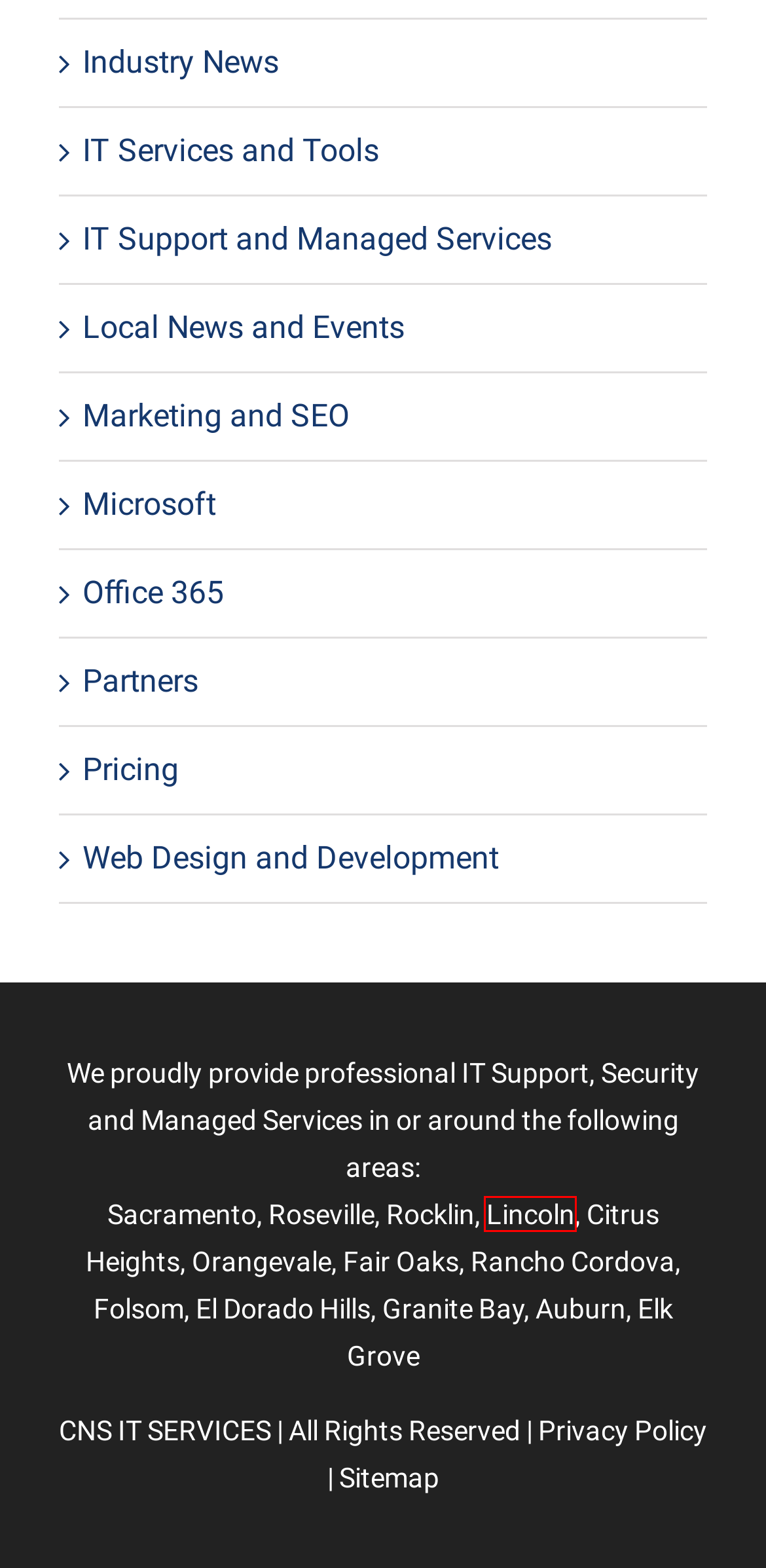You are provided with a screenshot of a webpage that includes a red rectangle bounding box. Please choose the most appropriate webpage description that matches the new webpage after clicking the element within the red bounding box. Here are the candidates:
A. IT Services And Tools Archives - Capital Network Solutions, Inc.
B. Professional IT Support And Security For El Dorado Hills, CA
C. Professional IT Support And Managed Services For Lincoln, CA Businesses
D. Professional IT Support Services In Auburn, CA
E. Partners Archives - Capital Network Solutions, Inc.
F. Pricing Archives - Capital Network Solutions, Inc.
G. Web Design And Development Archives - Capital Network Solutions, Inc.
H. IT Support Services In Roseville, CA

C